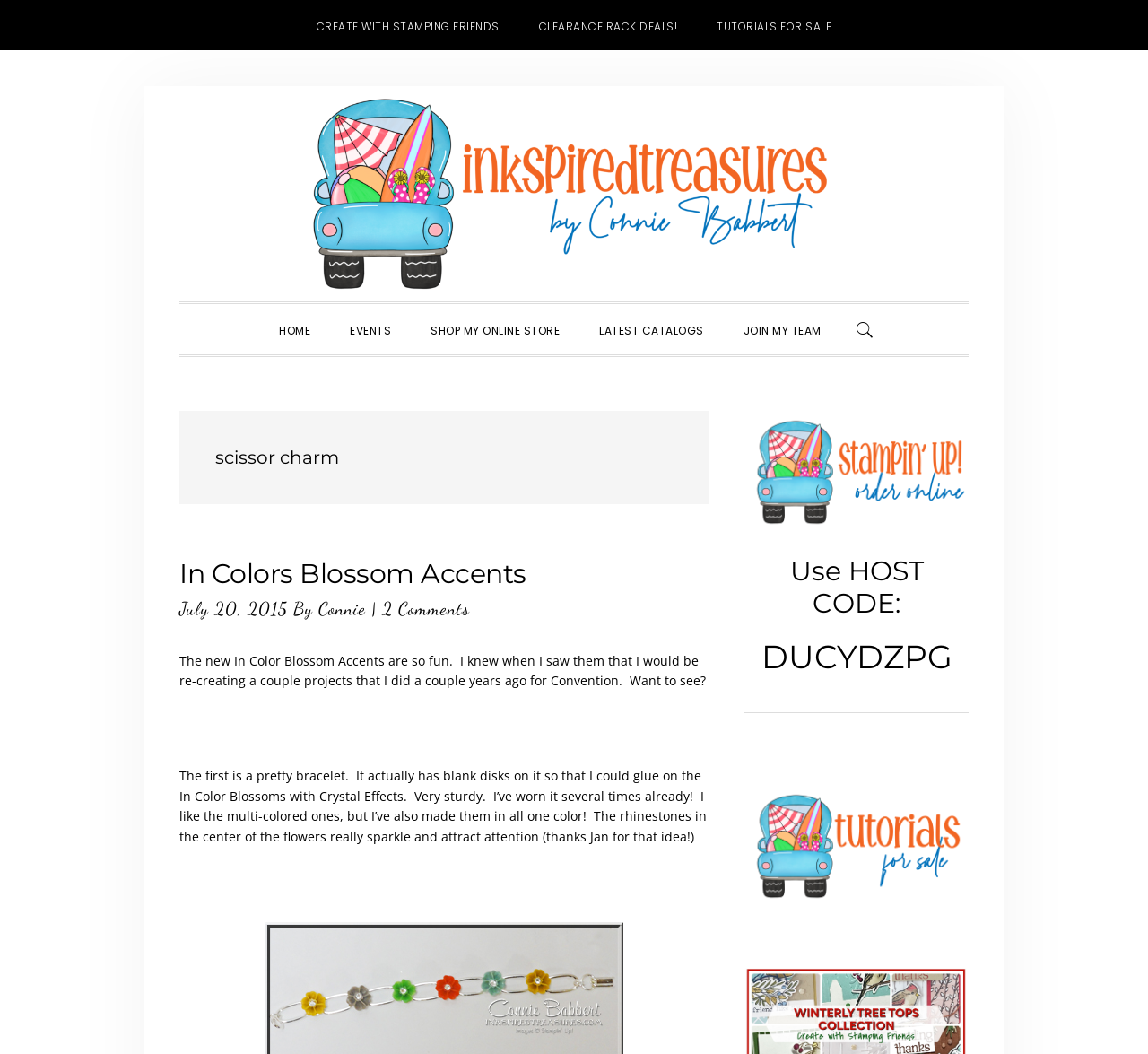Determine the bounding box coordinates of the target area to click to execute the following instruction: "Go to HOME page."

[0.227, 0.289, 0.286, 0.336]